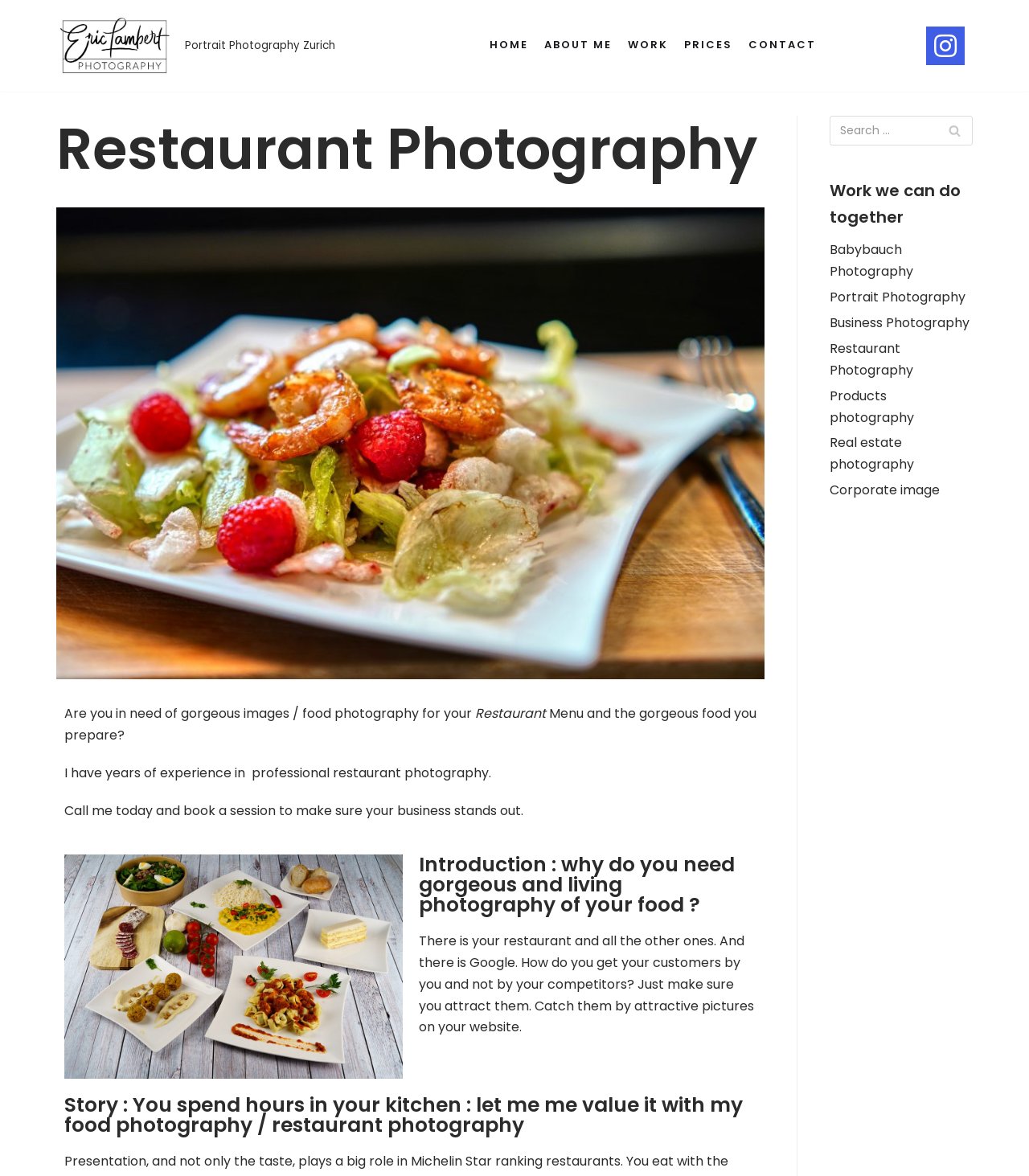What is the purpose of the photographer's work?
Refer to the image and answer the question using a single word or phrase.

To attract customers